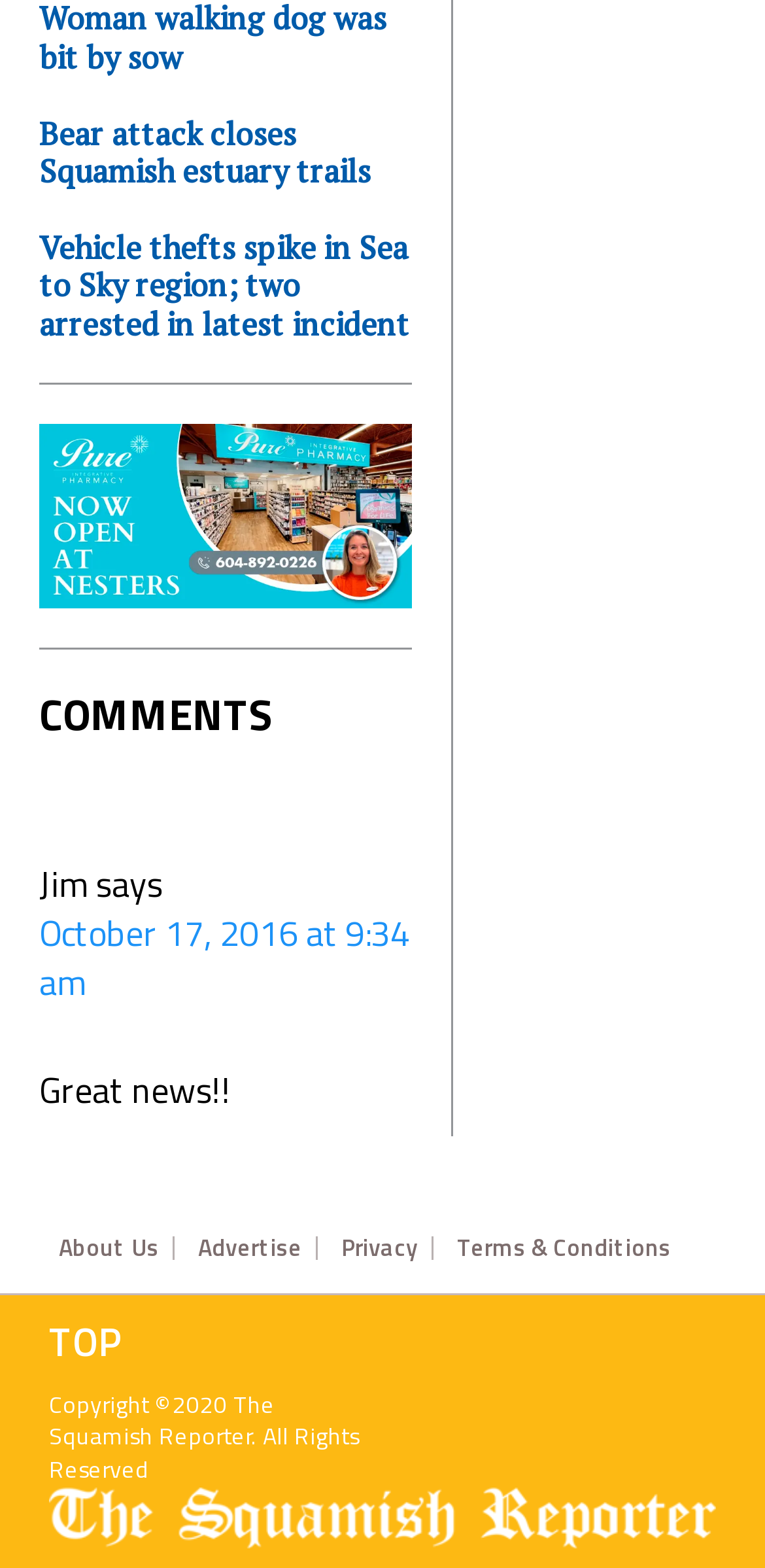Find the bounding box coordinates for the HTML element described as: "About Us". The coordinates should consist of four float values between 0 and 1, i.e., [left, top, right, bottom].

[0.077, 0.788, 0.228, 0.803]